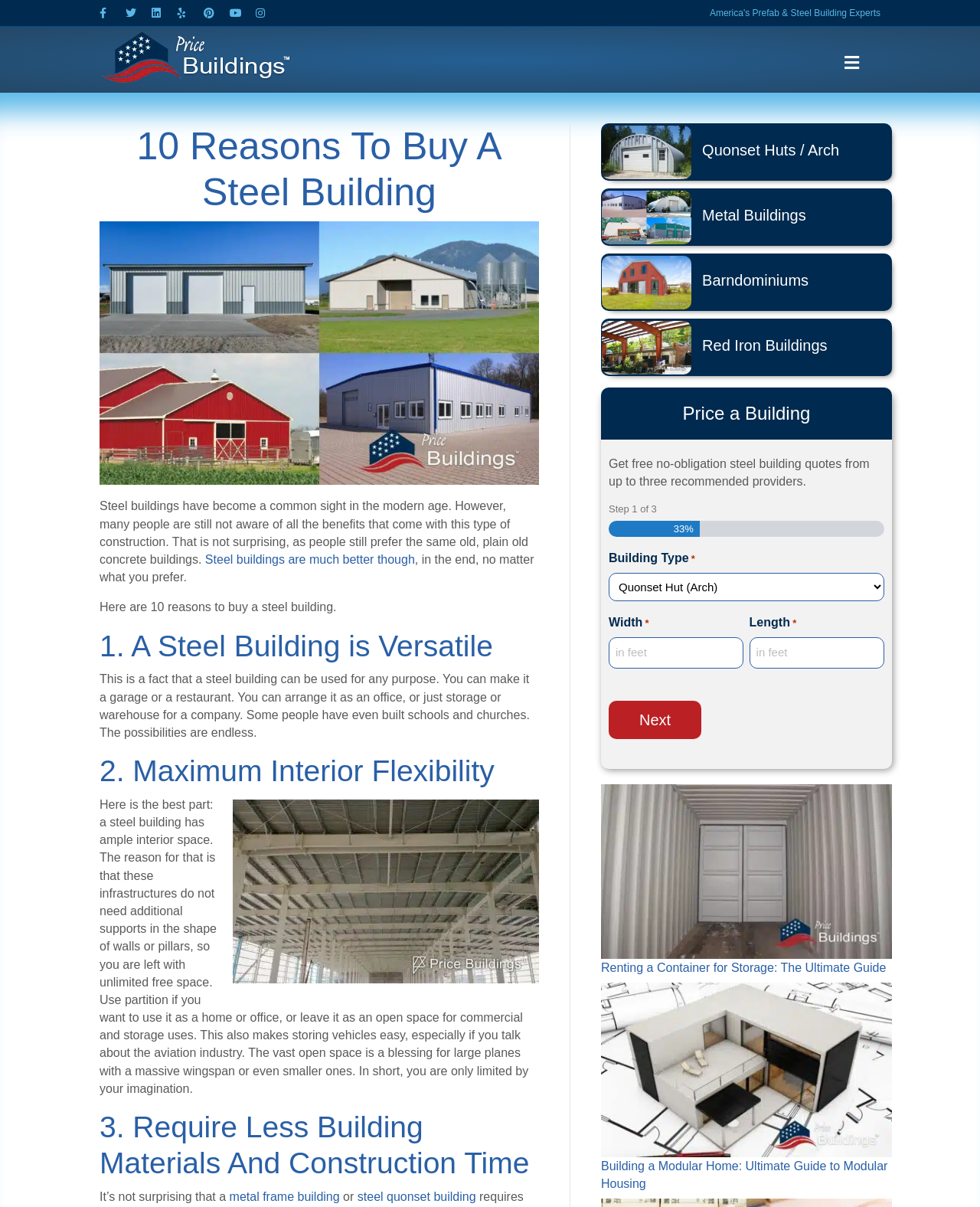Determine the bounding box for the UI element that matches this description: "Red Iron Buildings".

[0.613, 0.264, 0.91, 0.312]